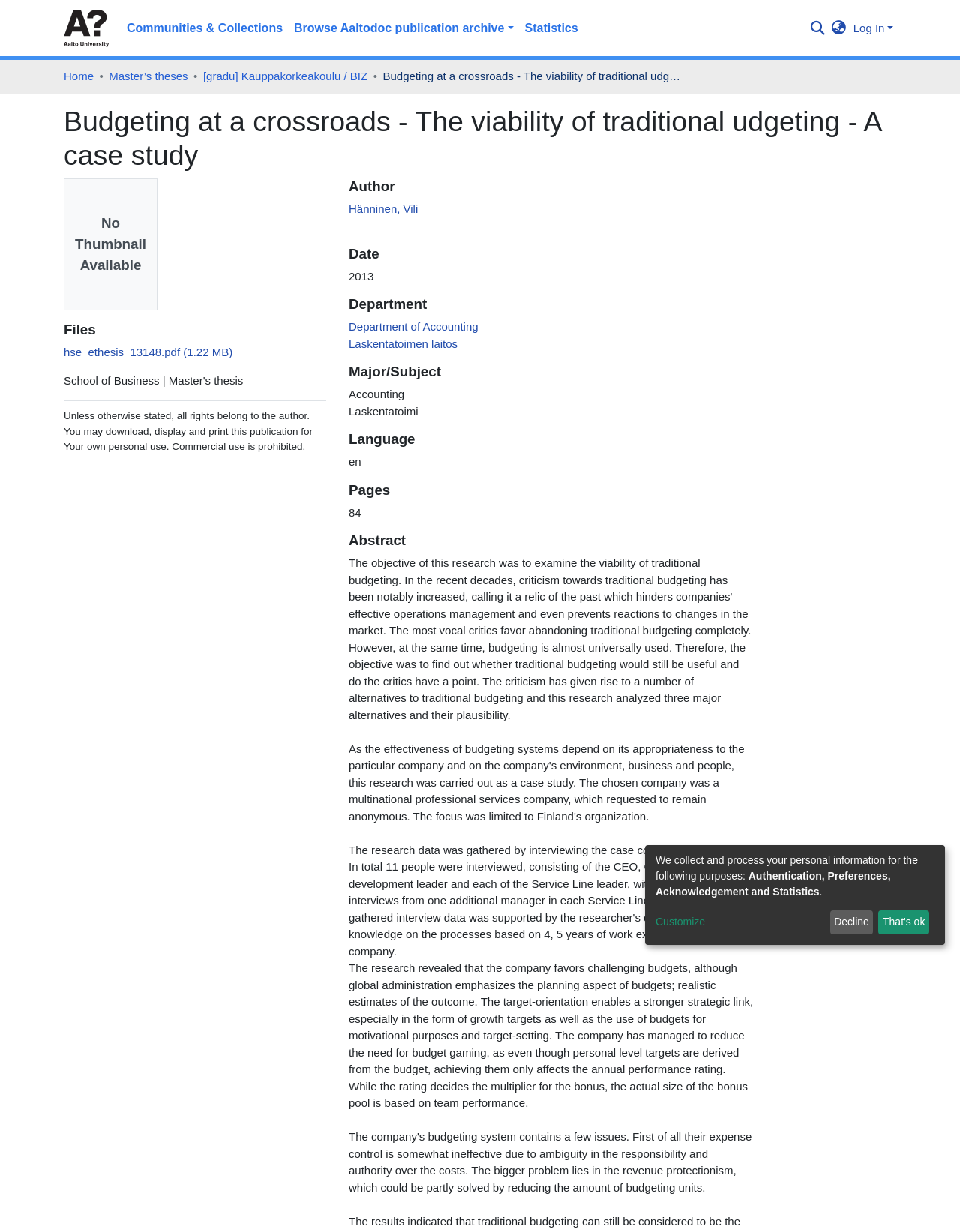What is the title of the research?
Carefully analyze the image and provide a detailed answer to the question.

The title of the research can be found in the main heading of the webpage, which is 'Budgeting at a crossroads - The viability of traditional budgeting - A case study'.